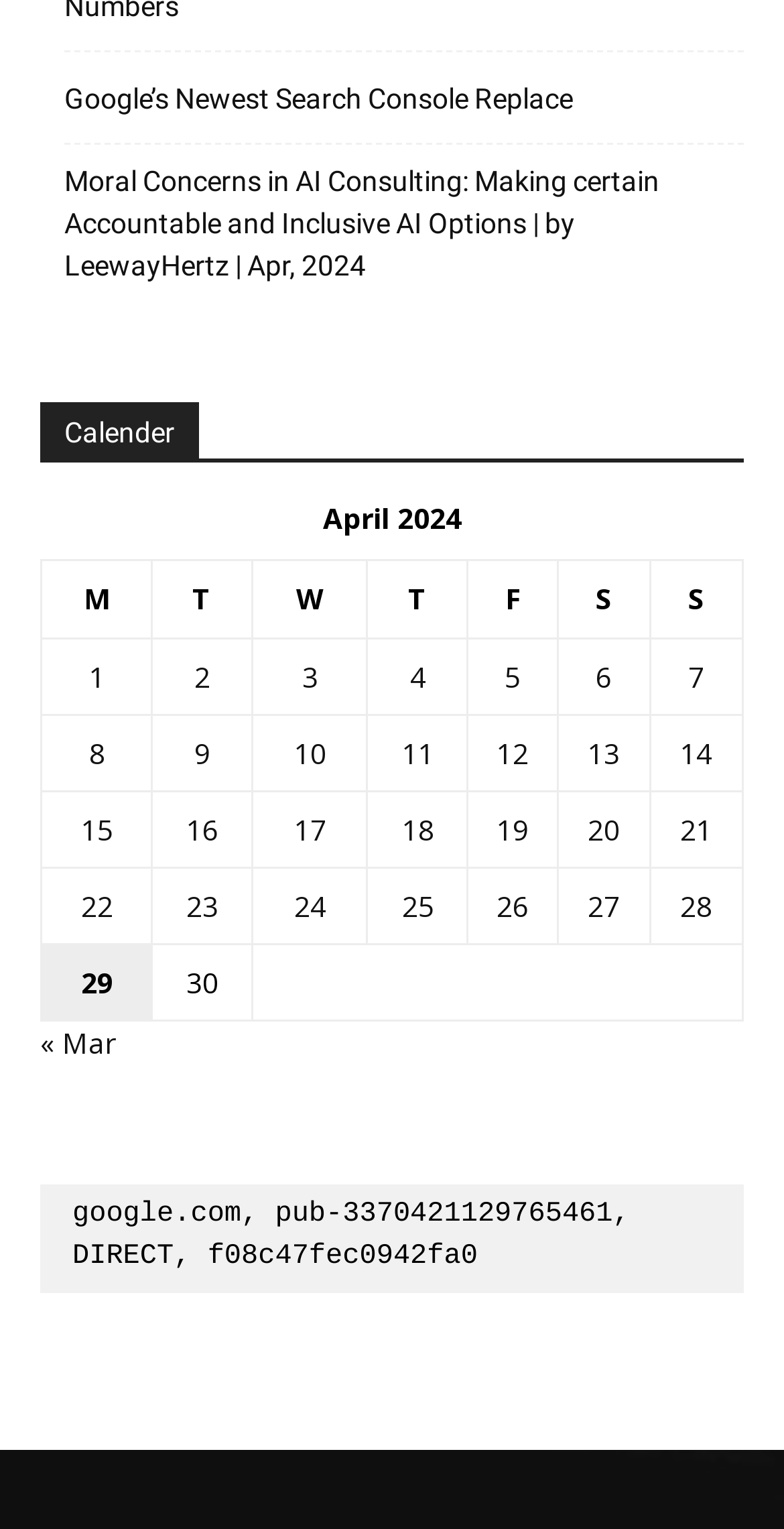What is the title of the first post?
Answer the question in a detailed and comprehensive manner.

The title of the first post can be determined by looking at the first grid cell in the table, which contains a link with the text 'Posts published on 1 April 2024'.